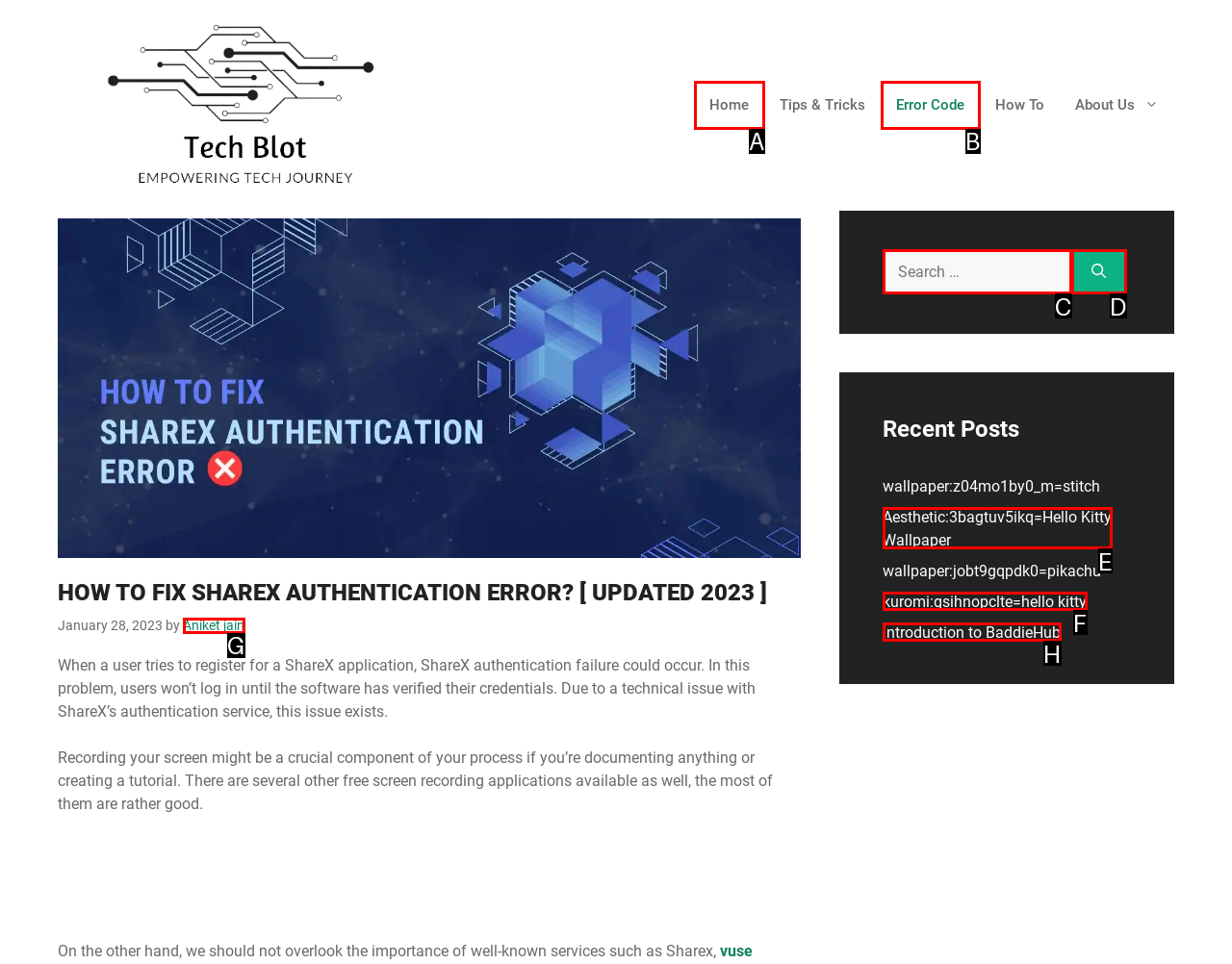Based on the element description: Aesthetics, choose the HTML element that matches best. Provide the letter of your selected option.

None